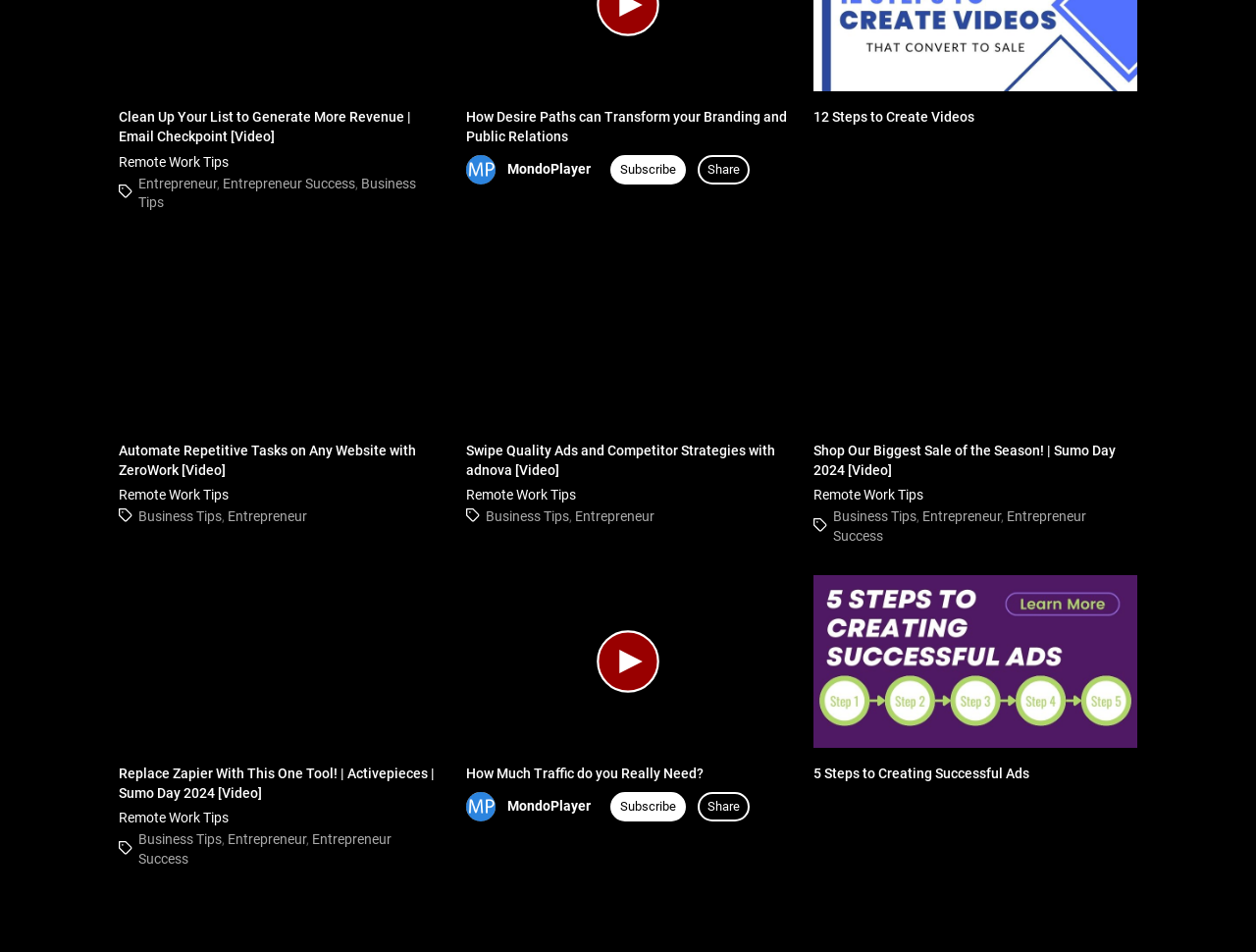Answer the question below using just one word or a short phrase: 
What is the category of the link 'Remote Work Tips'?

Business Tips